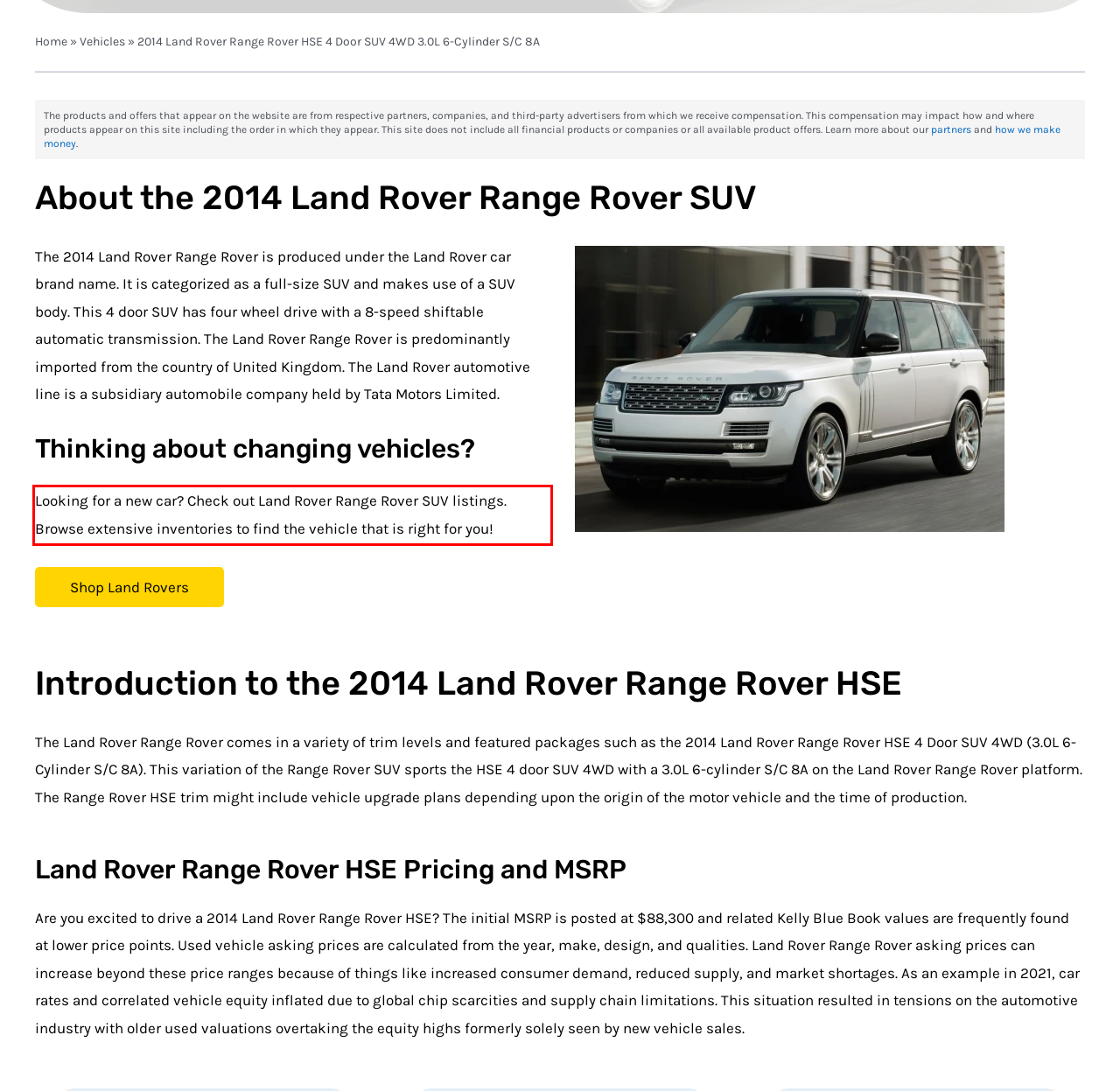Within the screenshot of a webpage, identify the red bounding box and perform OCR to capture the text content it contains.

Looking for a new car? Check out Land Rover Range Rover SUV listings. Browse extensive inventories to find the vehicle that is right for you!